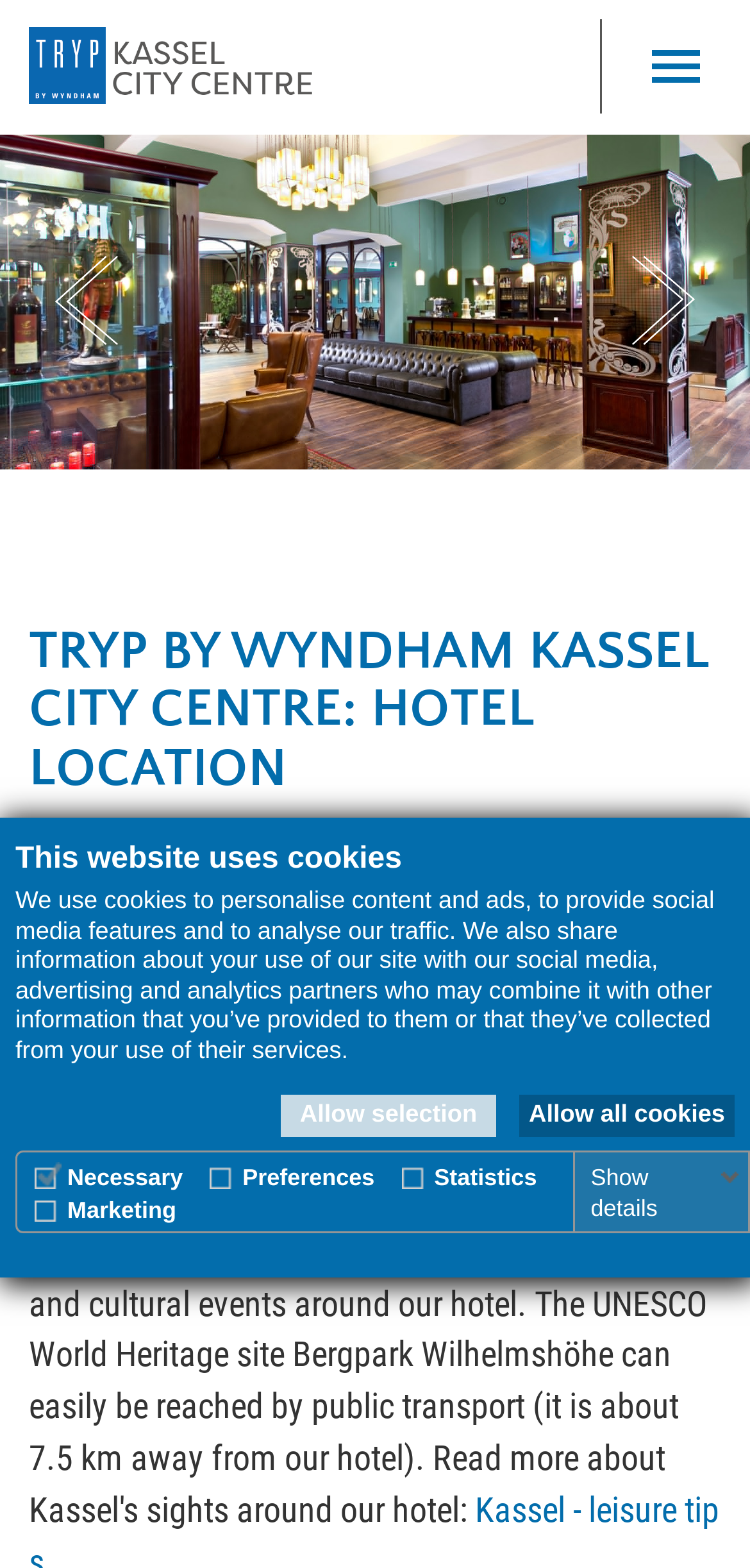Based on the element description "Ingrid: Fredericton 2", predict the bounding box coordinates of the UI element.

None